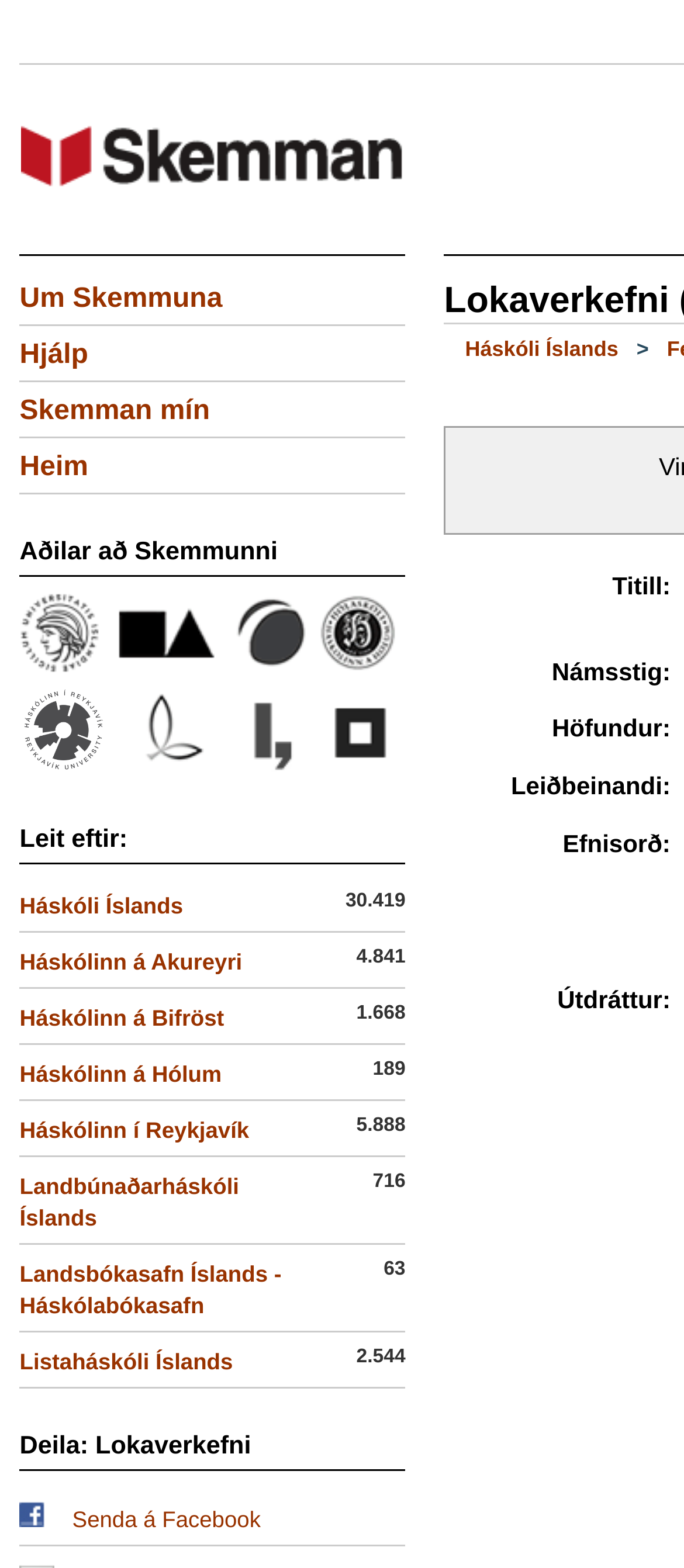Given the description "Hjálp", determine the bounding box of the corresponding UI element.

[0.029, 0.217, 0.129, 0.236]